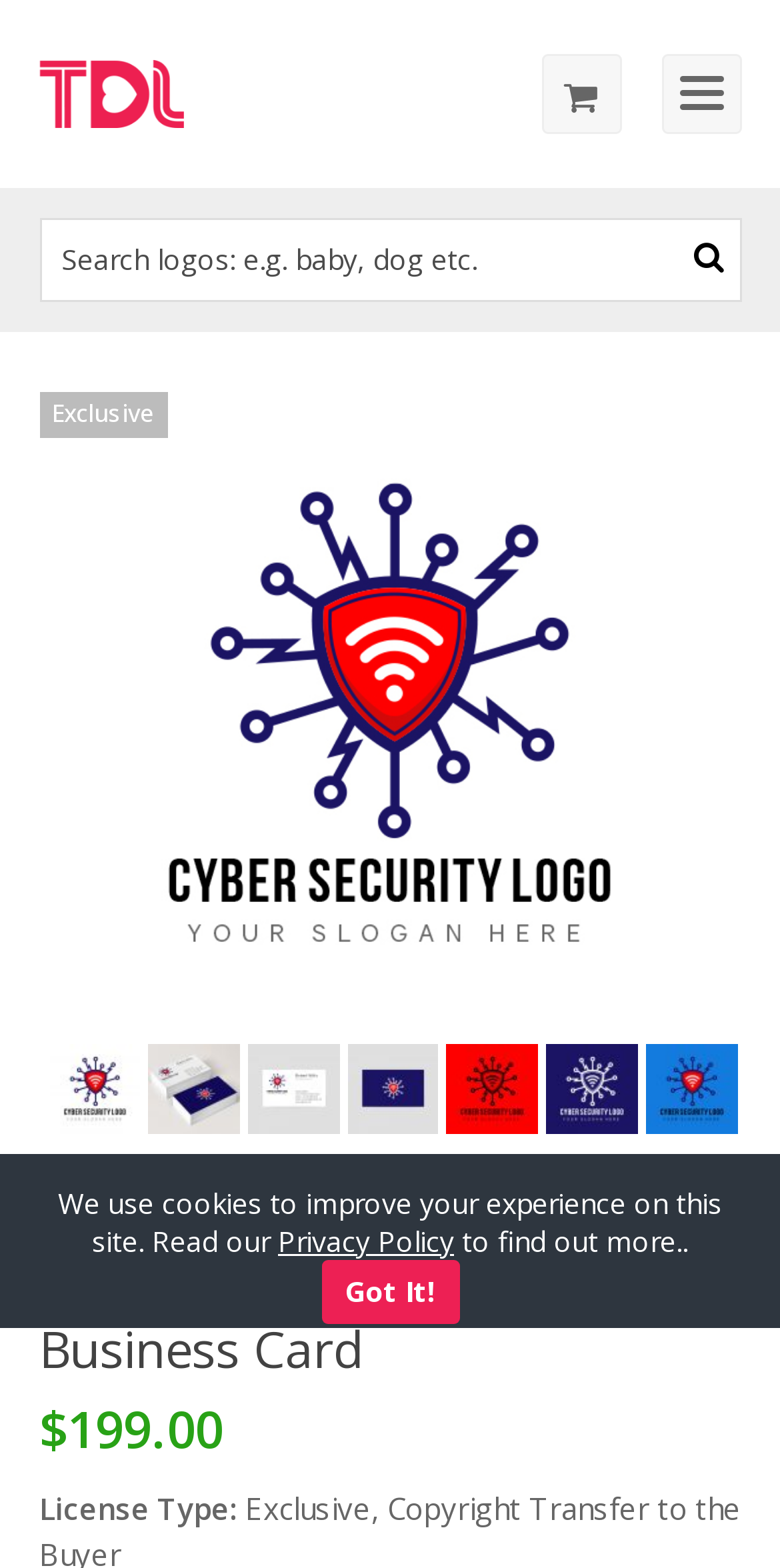What is the text above the images of logo and business card designs?
Refer to the image and provide a one-word or short phrase answer.

Exclusive